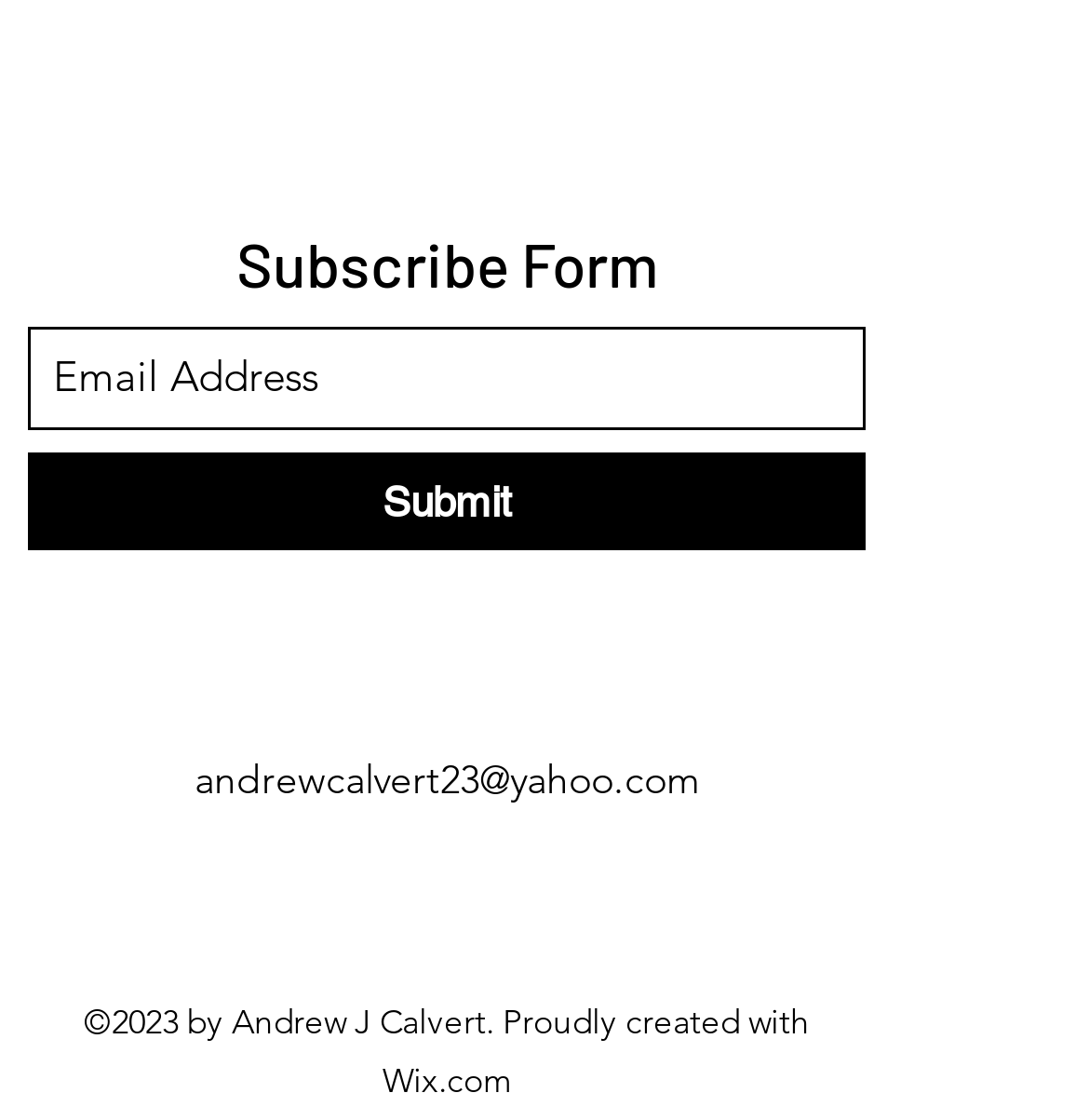What is the contact email address? Examine the screenshot and reply using just one word or a brief phrase.

andrewcalvert23@yahoo.com